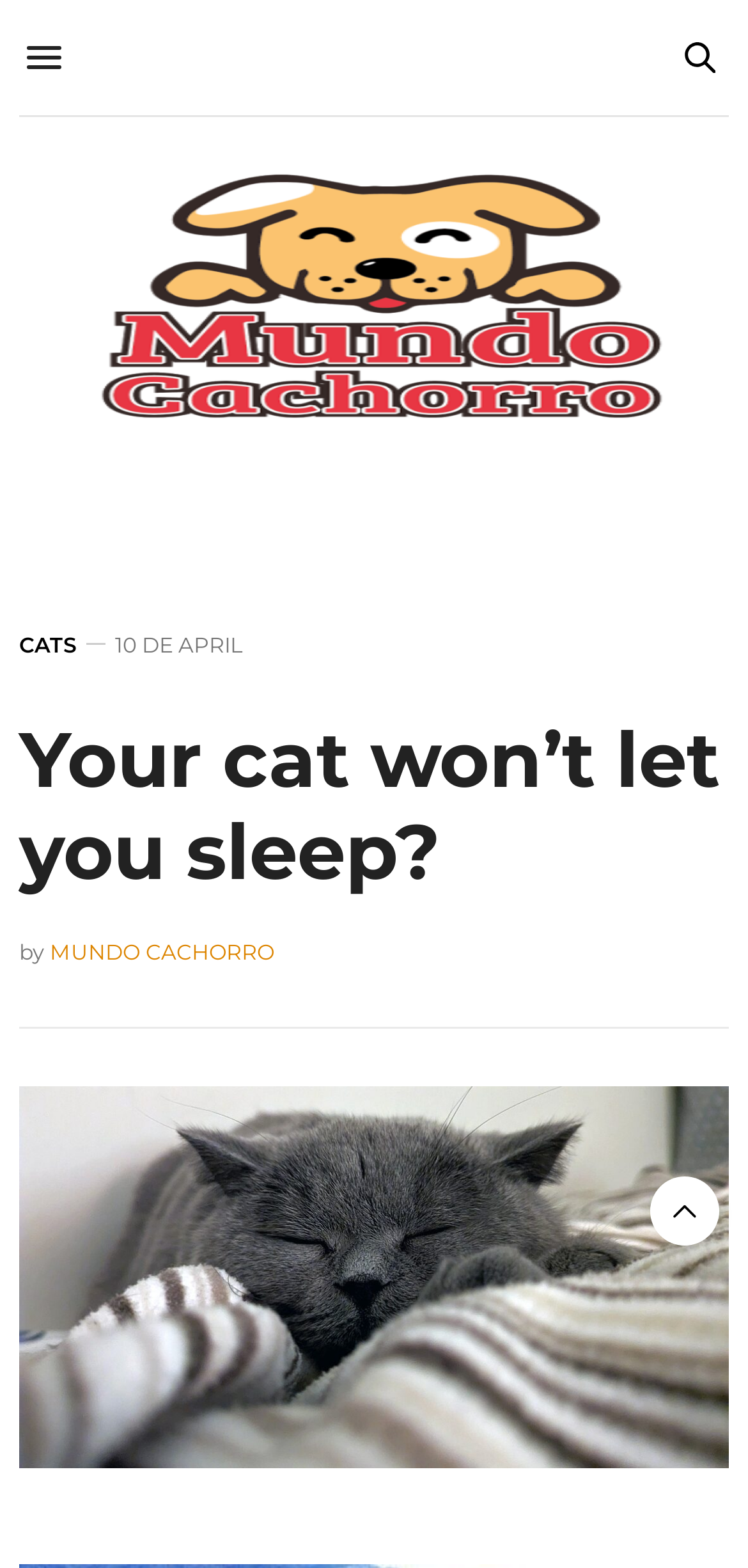Using the element description: "parent_node: DOGS title="Scroll To Top"", determine the bounding box coordinates for the specified UI element. The coordinates should be four float numbers between 0 and 1, [left, top, right, bottom].

[0.869, 0.75, 0.962, 0.794]